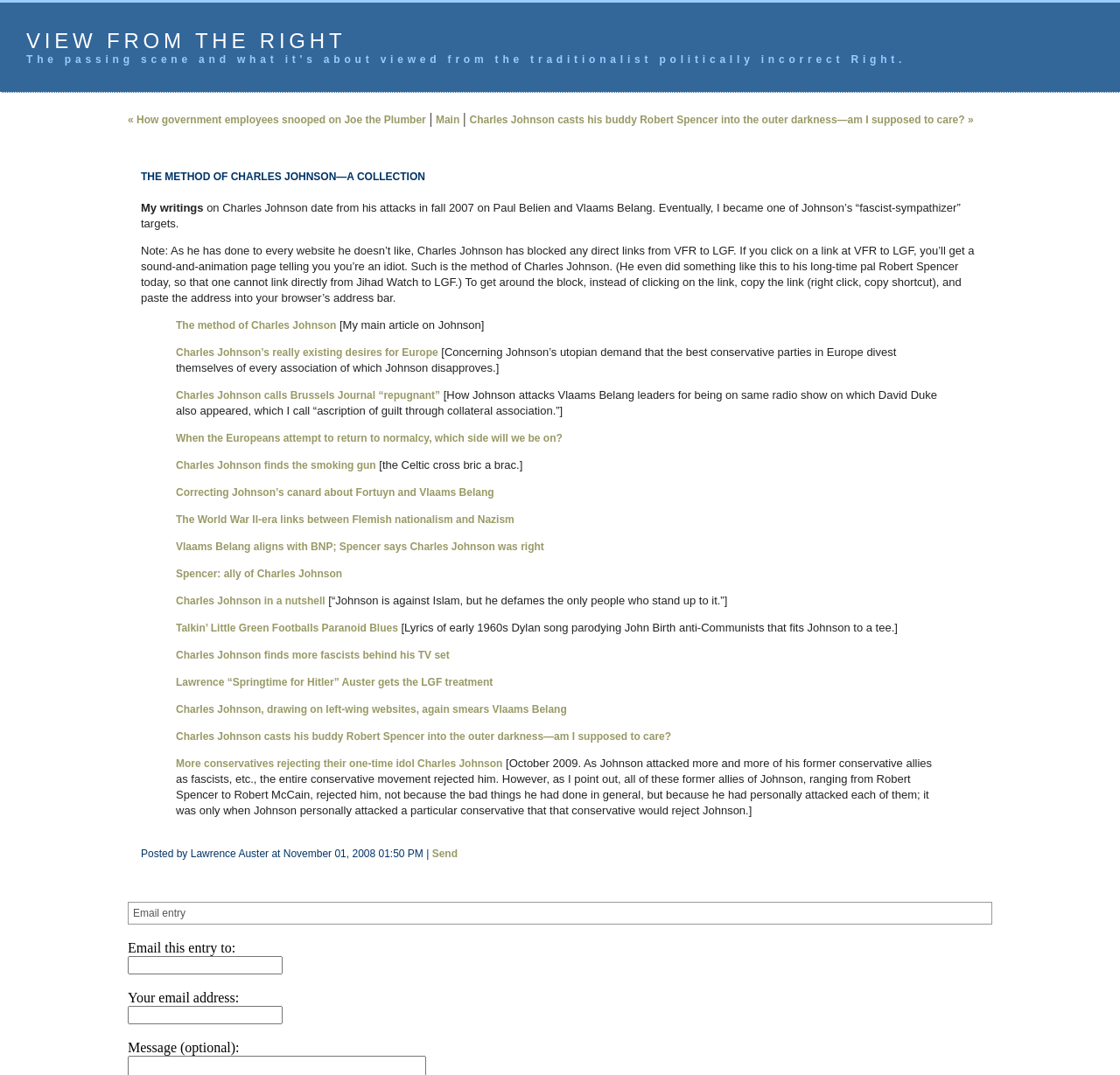Using the details from the image, please elaborate on the following question: What is the purpose of the textbox?

The static text 'Your email address:' above the textbox and the static text 'Email entry' above that suggest that the purpose of the textbox is to enter an email address.